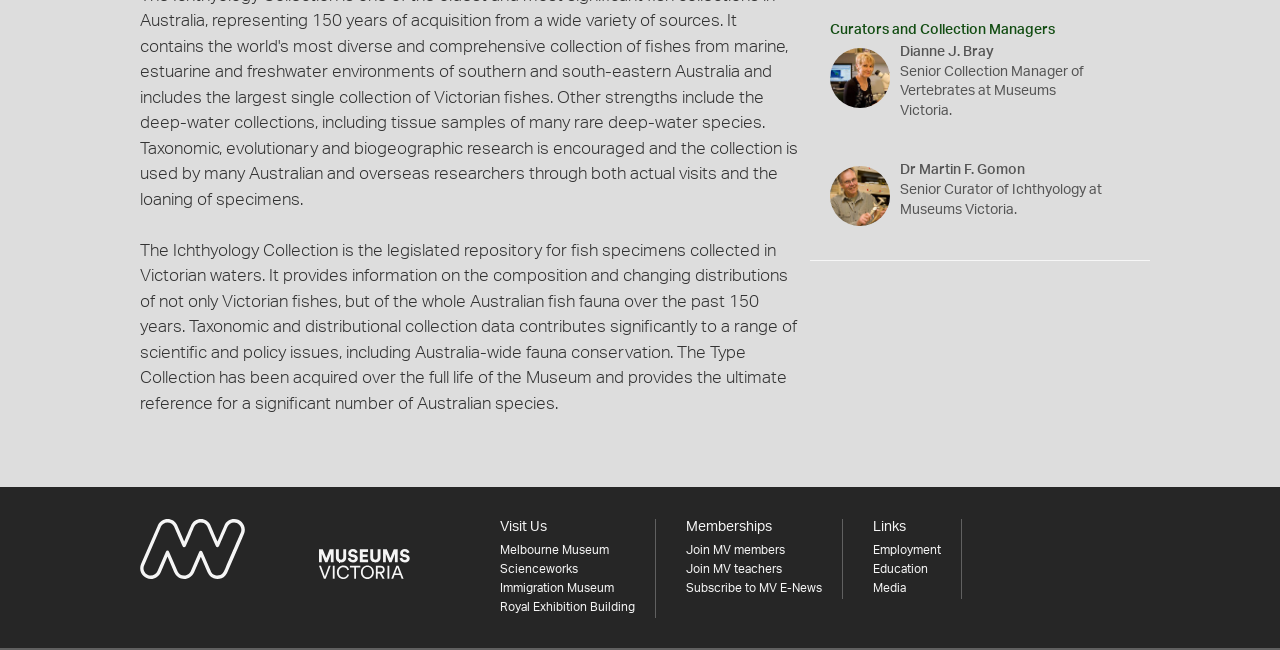Who is the Senior Collection Manager of Vertebrates at Museums Victoria?
Please provide a full and detailed response to the question.

According to the webpage, Dianne J. Bray is the Senior Collection Manager of Vertebrates at Museums Victoria, as indicated by the text next to her image.